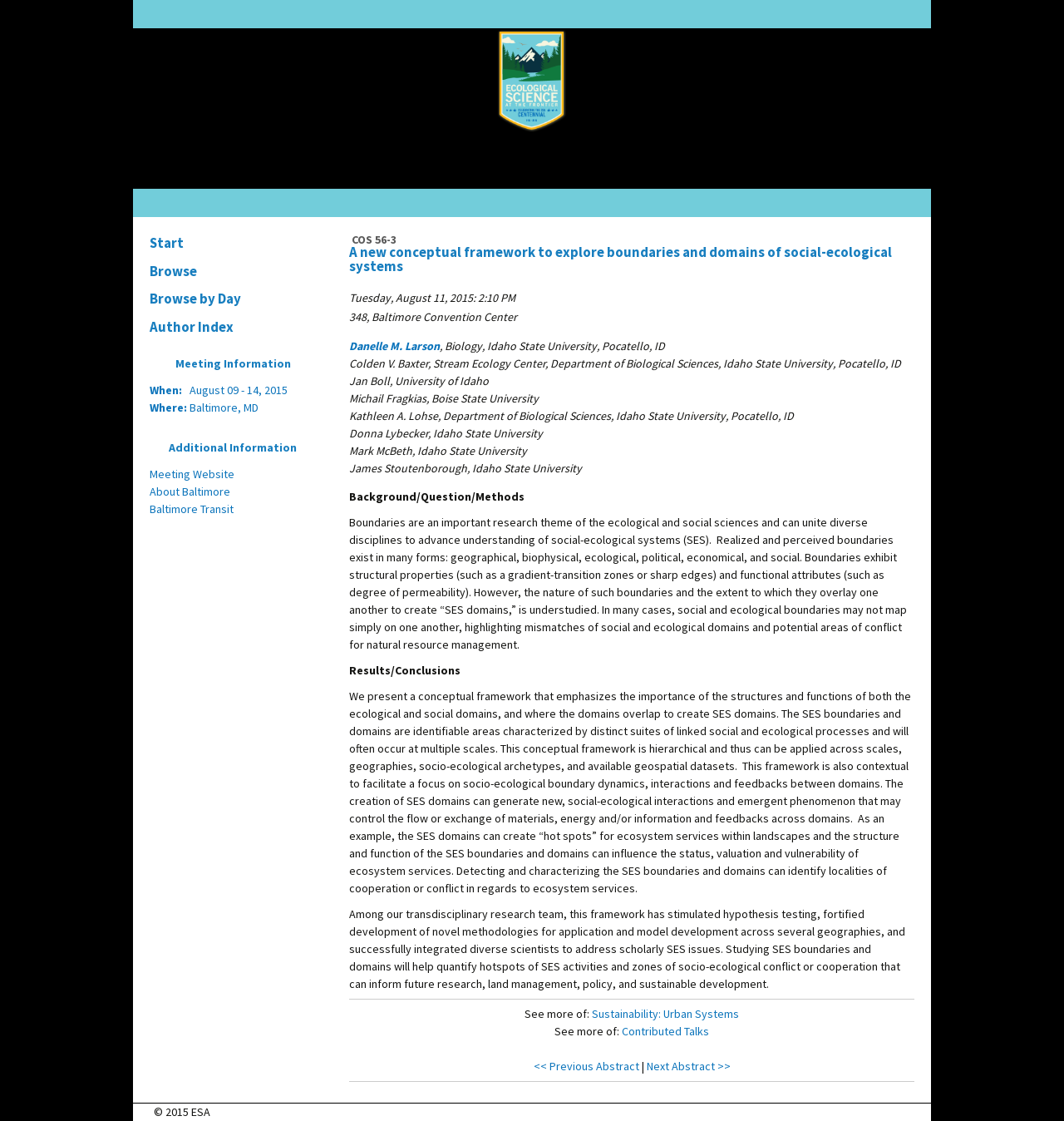Specify the bounding box coordinates (top-left x, top-left y, bottom-right x, bottom-right y) of the UI element in the screenshot that matches this description: Meeting Website

[0.141, 0.415, 0.22, 0.429]